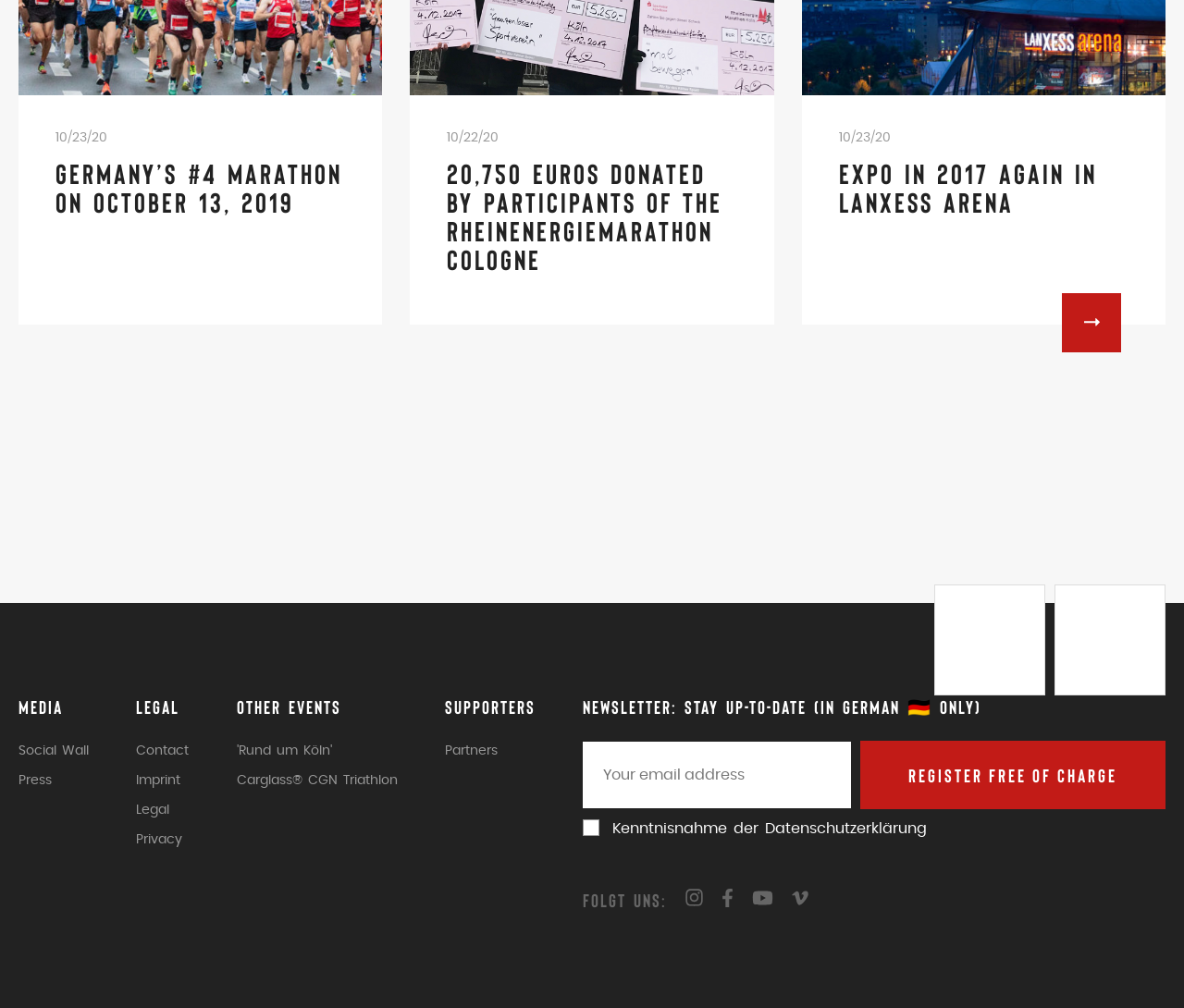Please locate the bounding box coordinates for the element that should be clicked to achieve the following instruction: "Enter your email in the newsletter textbox". Ensure the coordinates are given as four float numbers between 0 and 1, i.e., [left, top, right, bottom].

[0.492, 0.736, 0.719, 0.802]